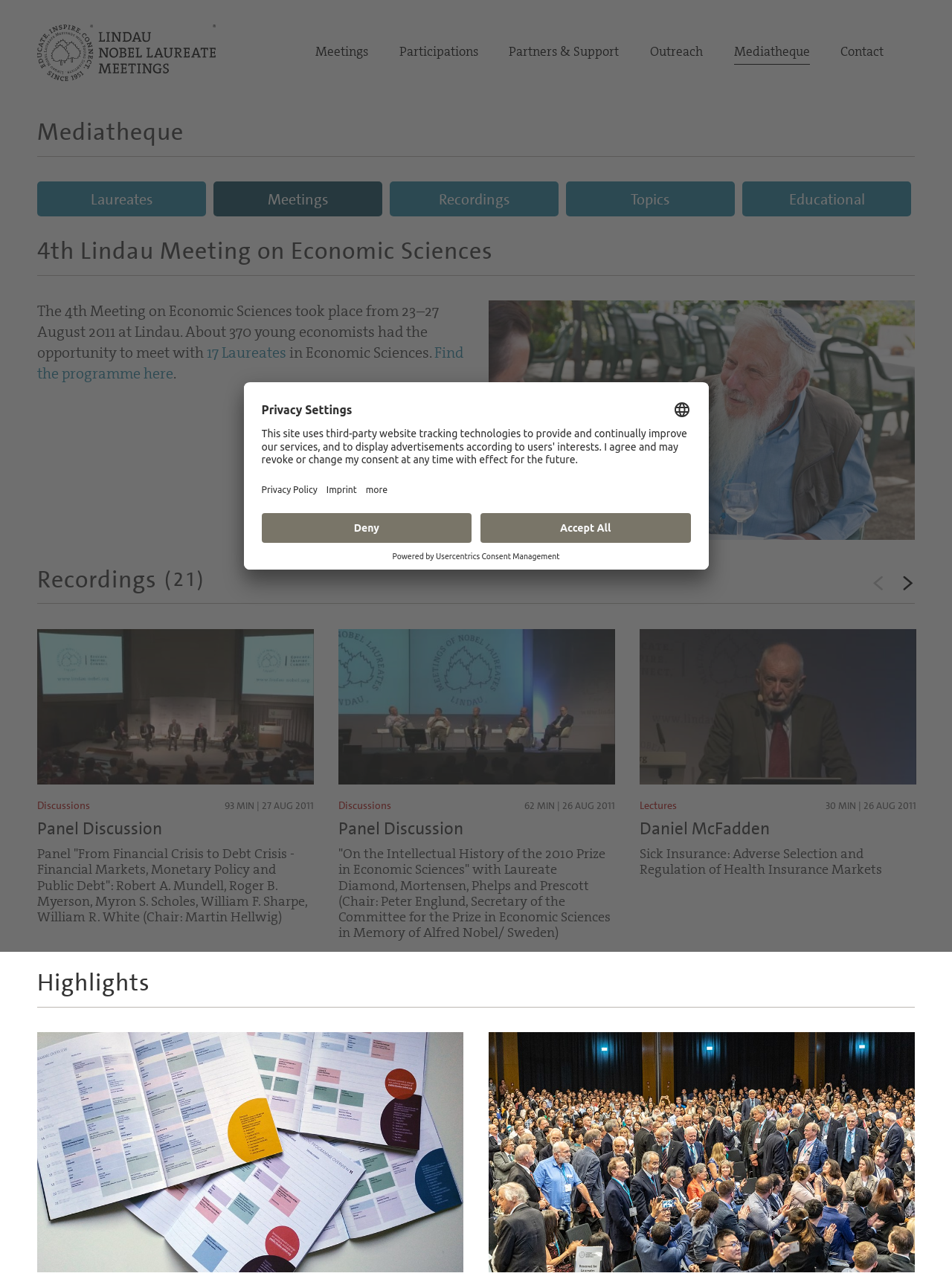Please find the bounding box coordinates of the element's region to be clicked to carry out this instruction: "Watch the Panel Discussion video".

[0.039, 0.492, 0.329, 0.613]